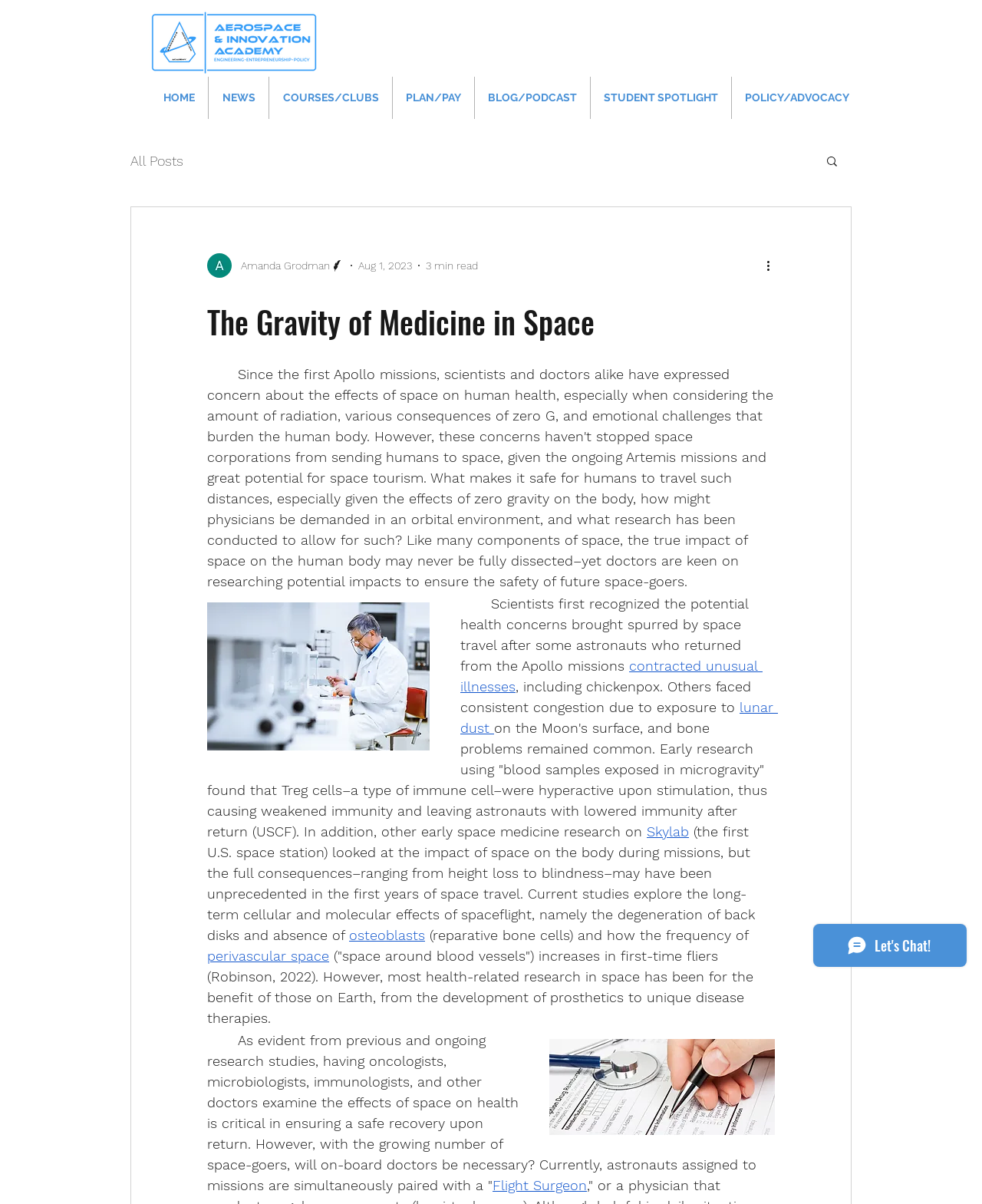Who wrote this article?
Answer the question with detailed information derived from the image.

The author of the article is identified as Amanda Grodman, as indicated by the link 'Writer's picture Amanda Grodman Writer' and the accompanying image and text.